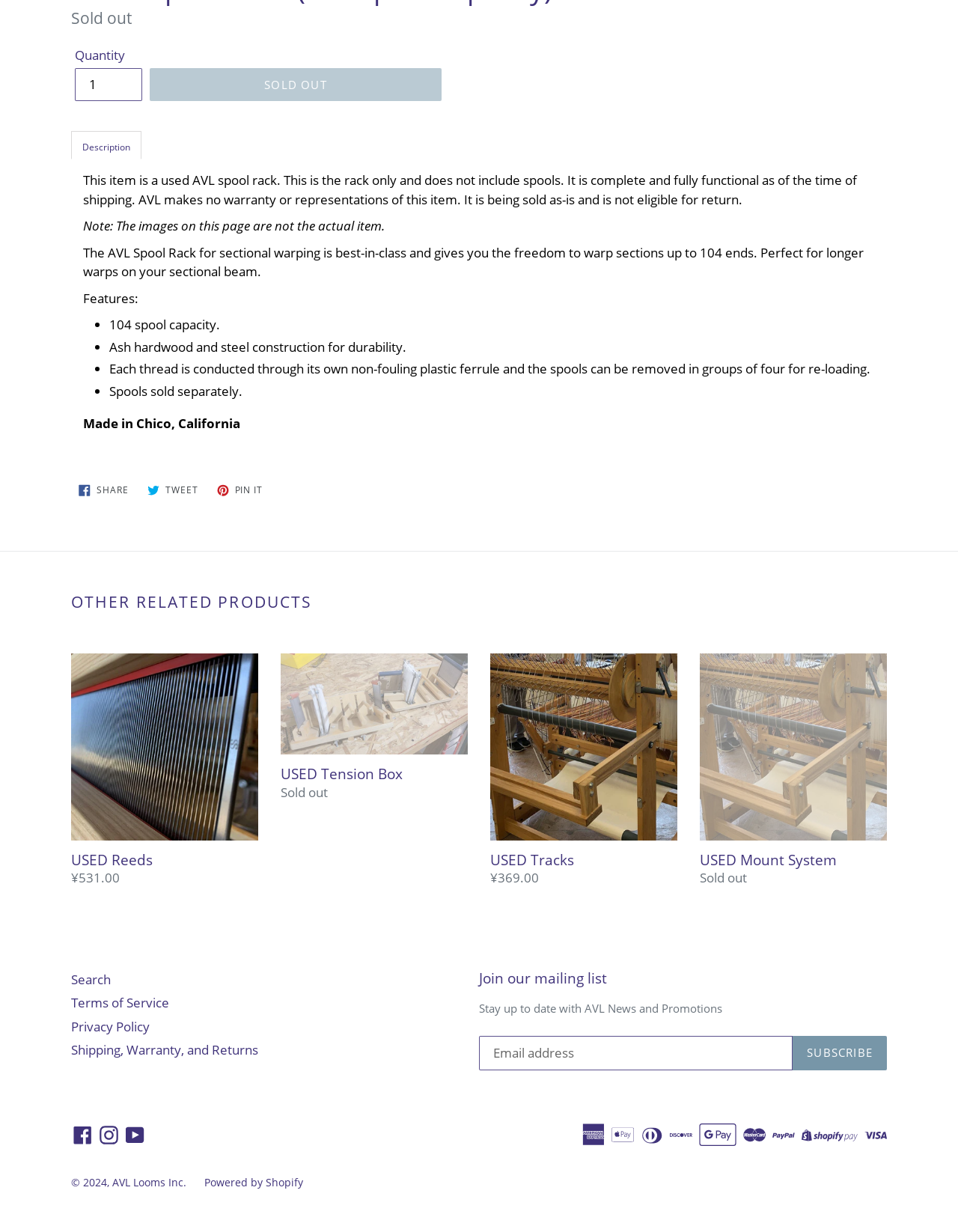Given the description of a UI element: "title="Twitter"", identify the bounding box coordinates of the matching element in the webpage screenshot.

None